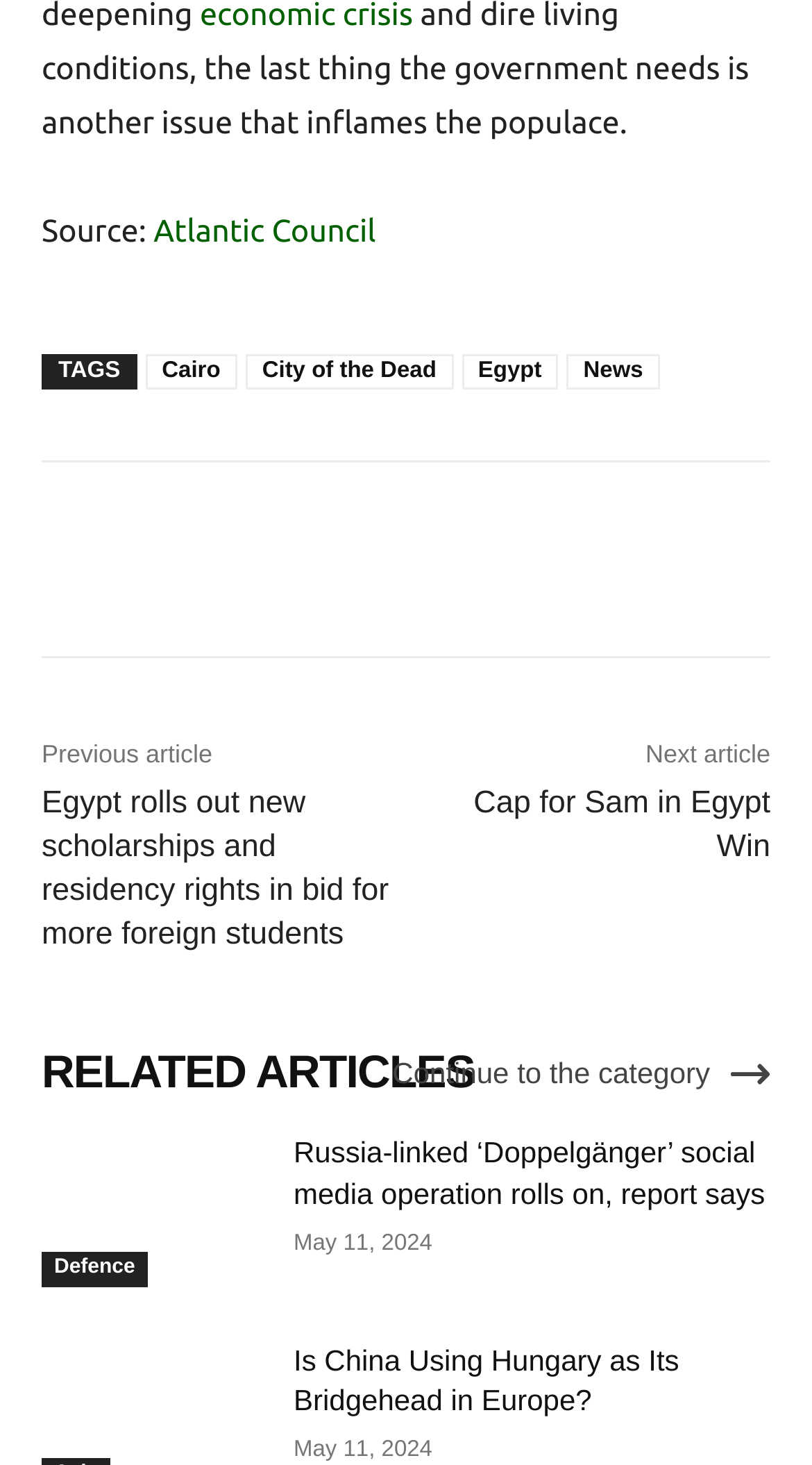Please answer the following question using a single word or phrase: 
How many tags are there in the webpage?

4